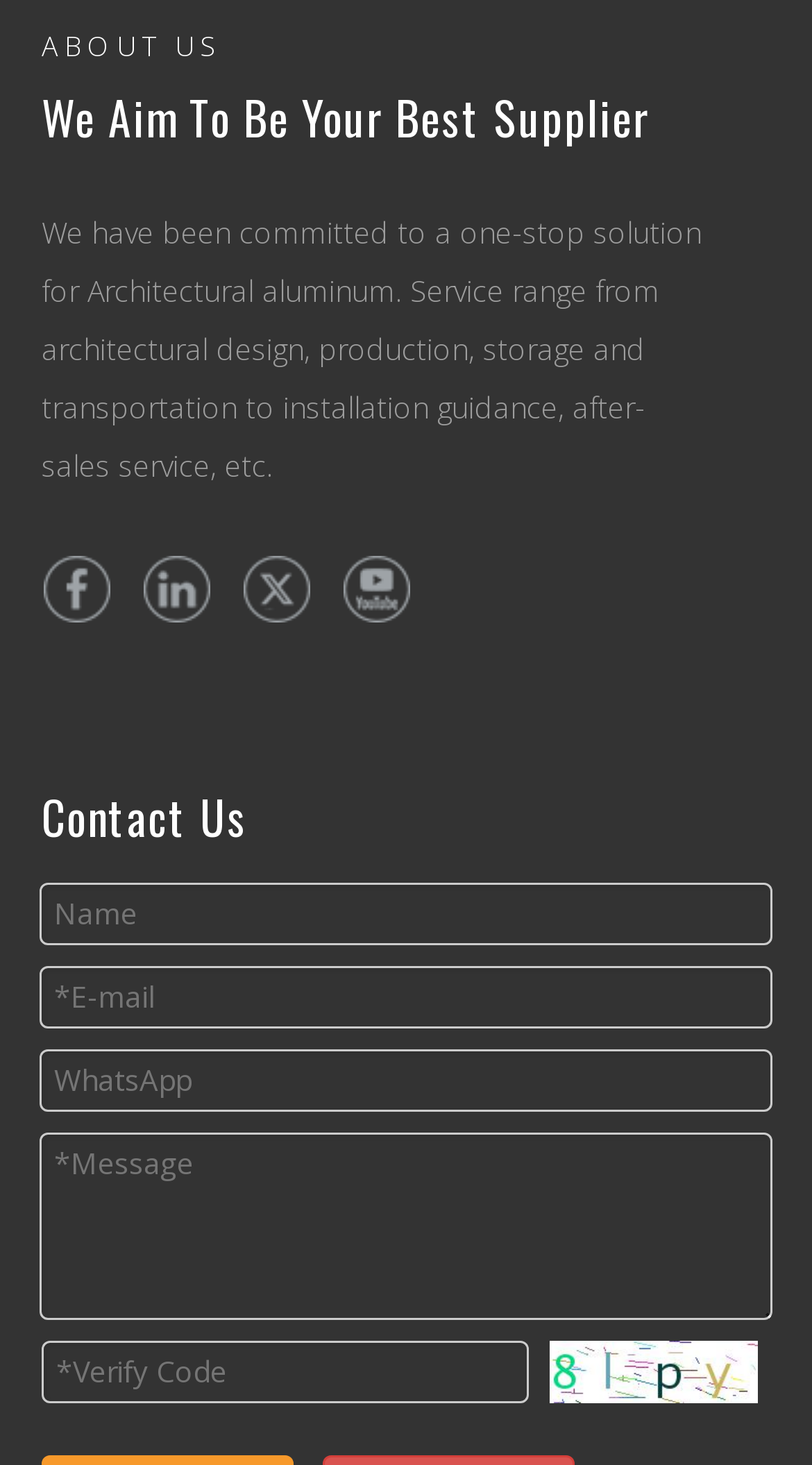Please specify the bounding box coordinates of the area that should be clicked to accomplish the following instruction: "Contact Us". The coordinates should consist of four float numbers between 0 and 1, i.e., [left, top, right, bottom].

[0.051, 0.535, 0.305, 0.58]